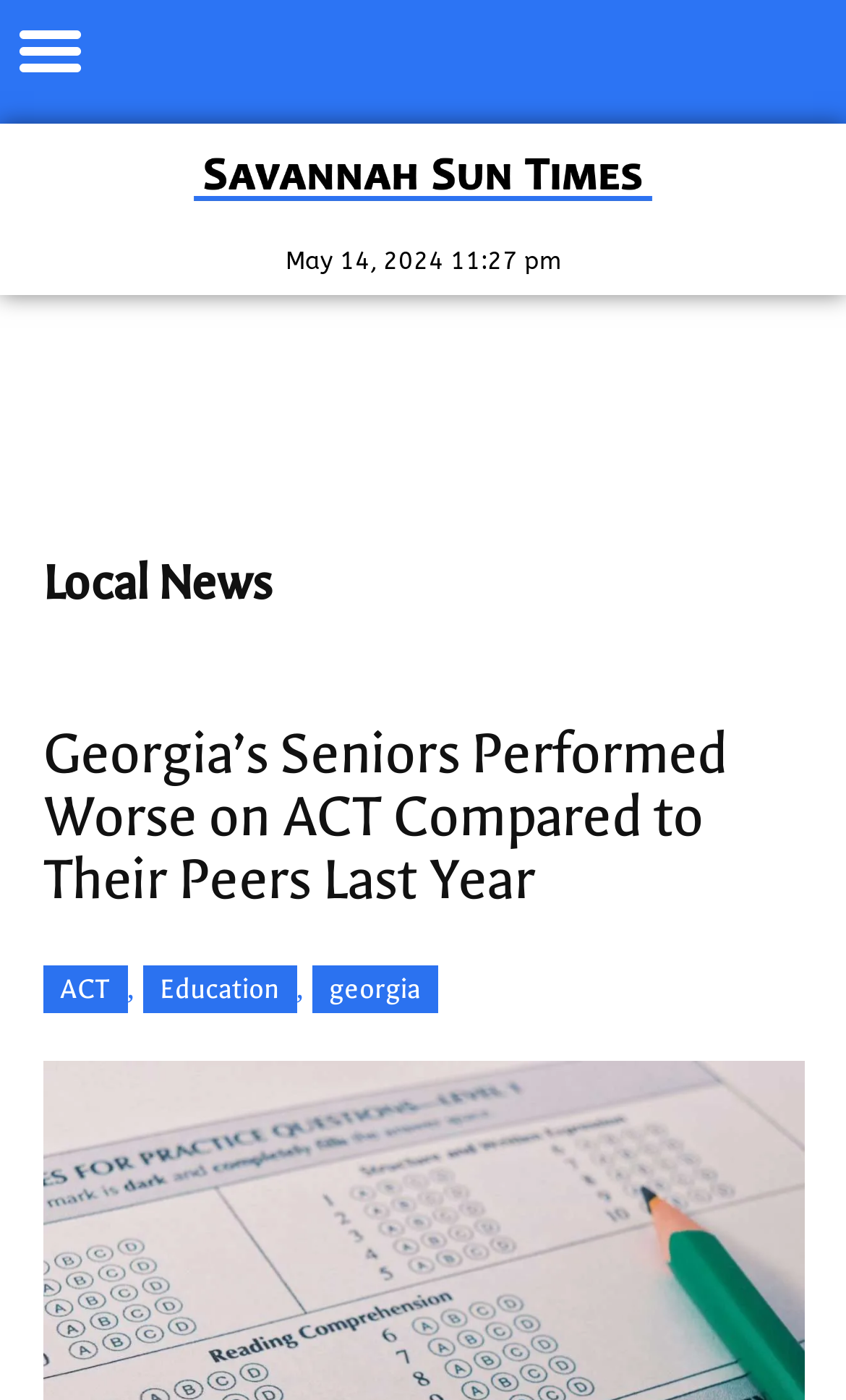What state is mentioned in the article?
Answer with a single word or short phrase according to what you see in the image.

Georgia